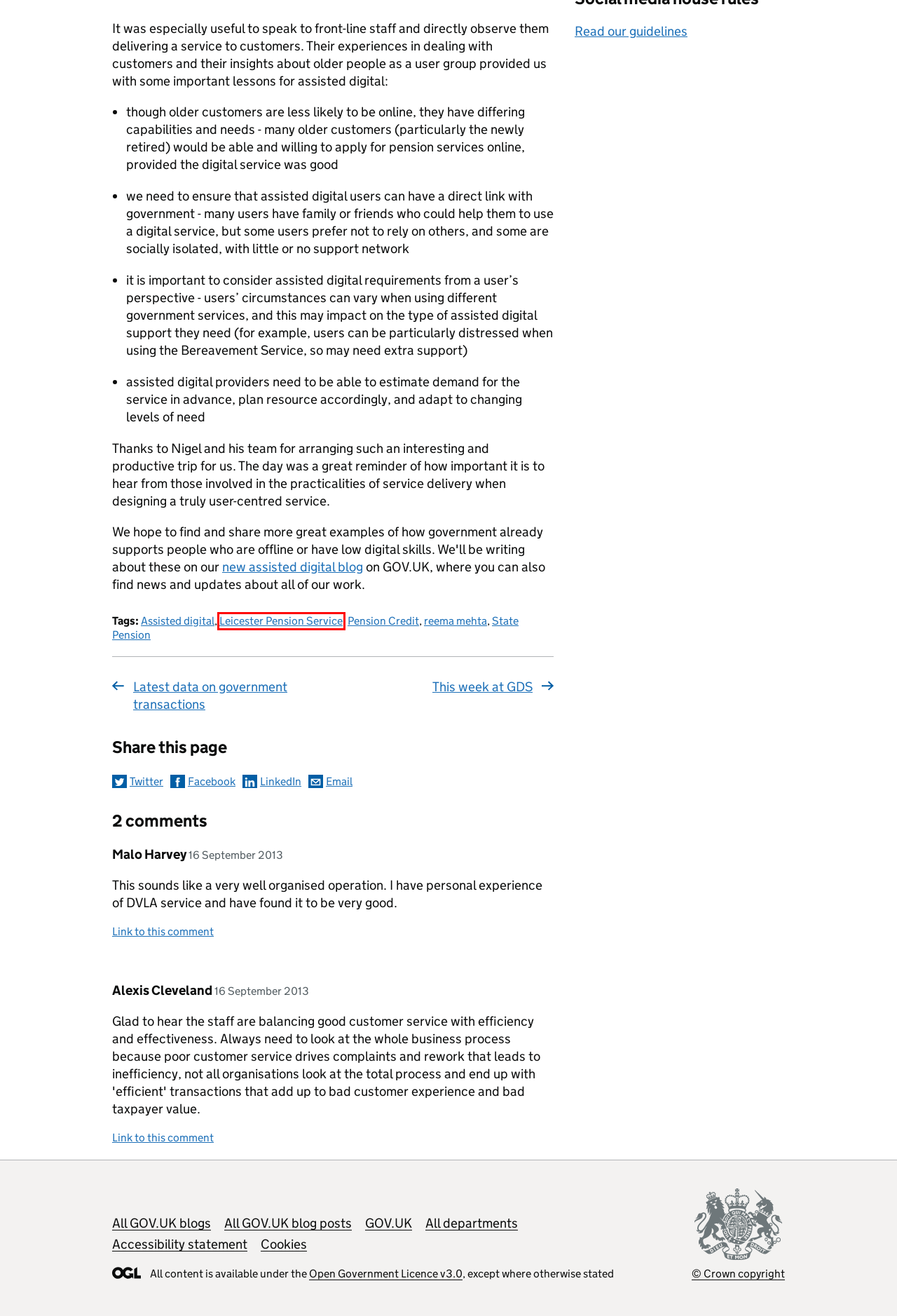Given a webpage screenshot featuring a red rectangle around a UI element, please determine the best description for the new webpage that appears after the element within the bounding box is clicked. The options are:
A. All posts – GOV.UK blogs
B. Open Government Licence
C. Latest data on government transactions – Government Digital Service
D. State Pension – Government Digital Service
E. This week at GDS – Government Digital Service
F. Pension Credit – Government Digital Service
G. Assisted digital – This blog is now archived
H. Leicester Pension Service – Government Digital Service

H